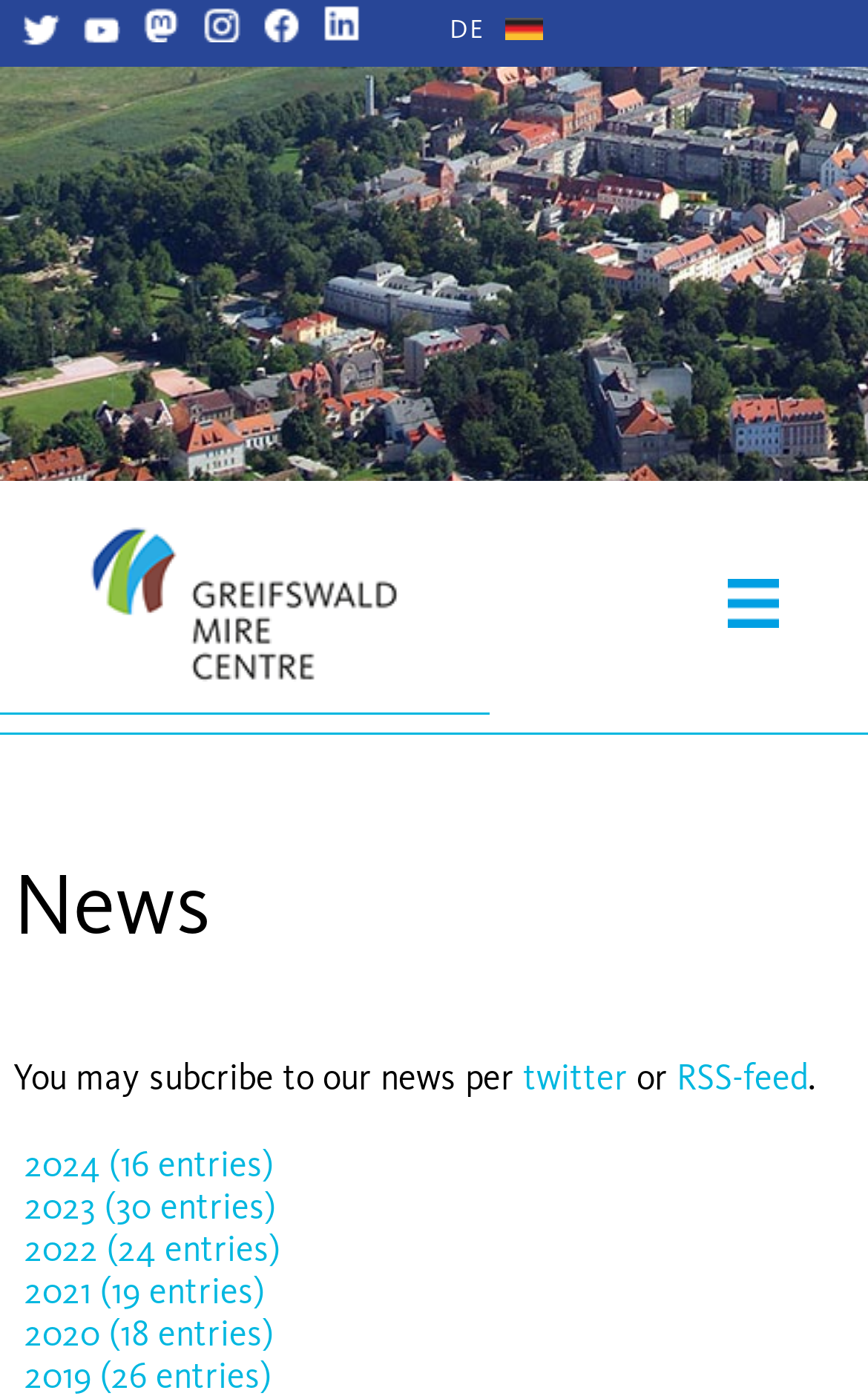What is the category of the webpage content?
Relying on the image, give a concise answer in one word or a brief phrase.

News